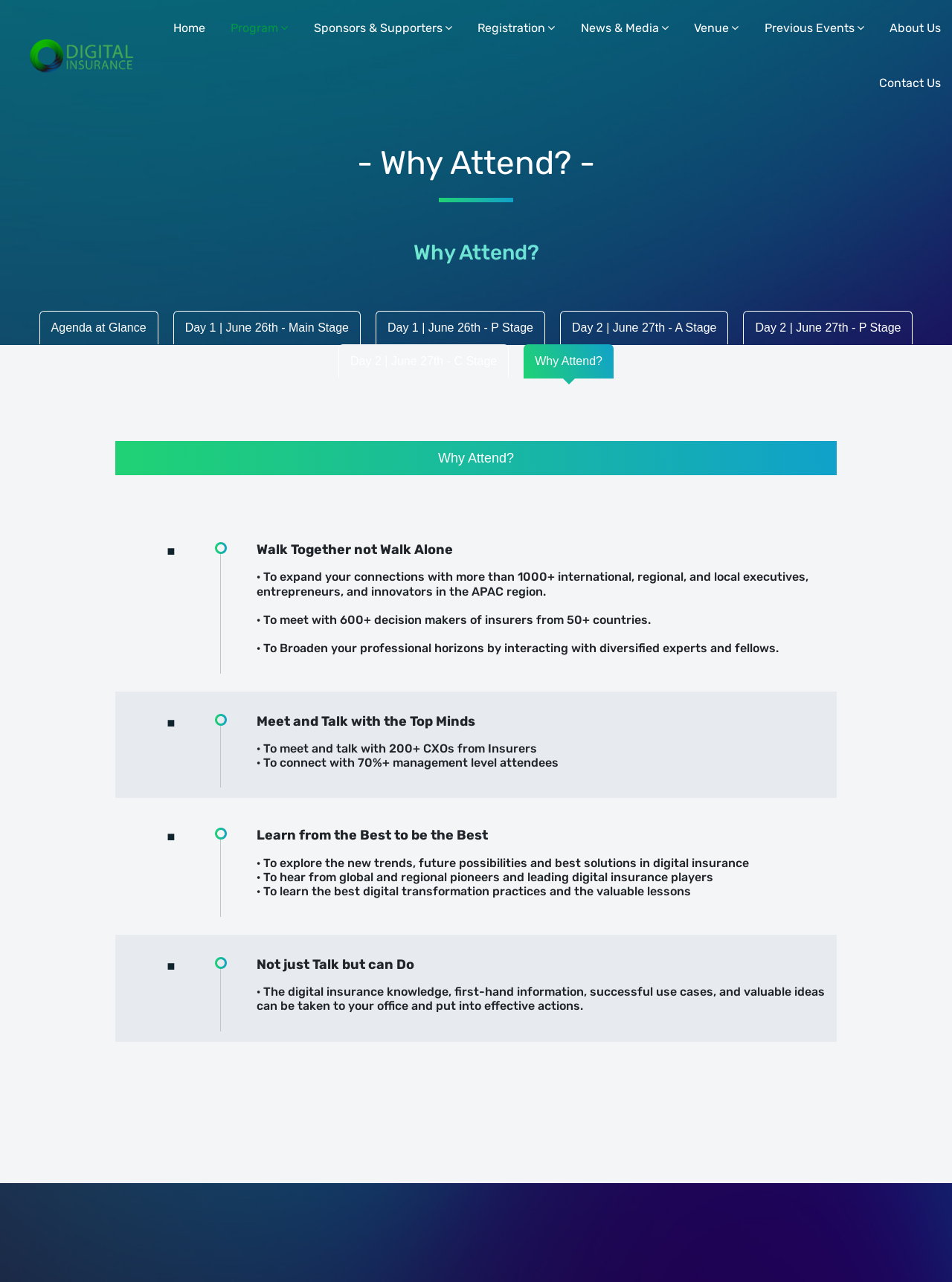Find the bounding box coordinates of the clickable area required to complete the following action: "Click on the 'Home' link".

[0.182, 0.016, 0.215, 0.027]